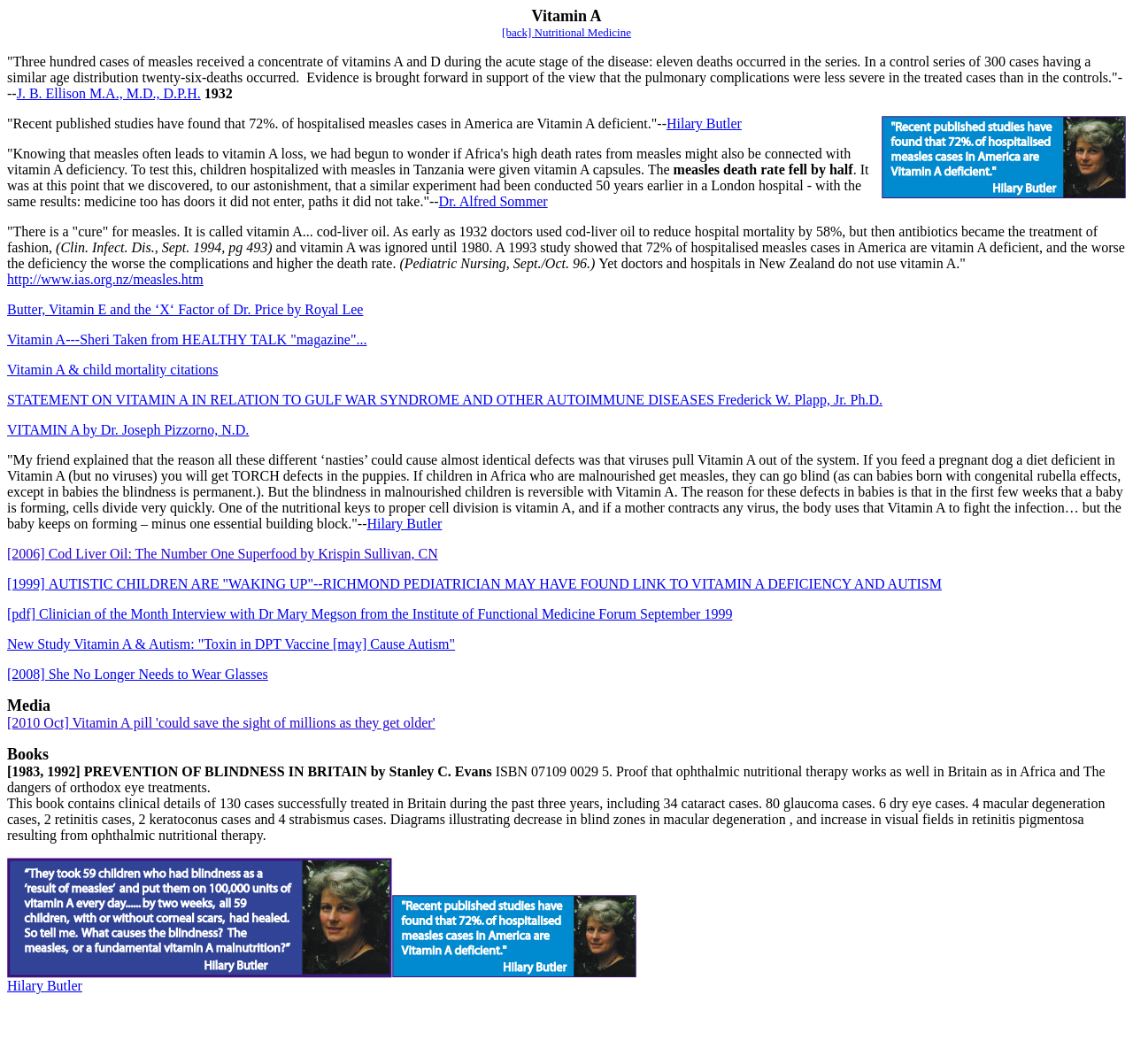Explain the webpage in detail.

The webpage is about Vitamin A, with a focus on its importance in preventing and treating various health issues, particularly measles and its complications. 

At the top of the page, there are two links, "[back]" and "Nutritional Medicine", which are positioned side by side. Below them, there is a quote from a study about the effectiveness of vitamins A and D in treating measles. 

The main content of the page is divided into several sections, each discussing a different aspect of Vitamin A's role in health. The first section presents evidence from various studies and experts, including Dr. Alfred Sommer and Dr. Joseph Pizzorno, highlighting the importance of Vitamin A in preventing measles complications and mortality. 

The next section discusses the history of Vitamin A research, including a 1932 study that showed the effectiveness of cod-liver oil in reducing hospital mortality from measles. 

Following this, there are several links to articles and resources related to Vitamin A, including a statement on Vitamin A and Gulf War Syndrome, an article on Vitamin A and child mortality, and a book on Vitamin A by Dr. Joseph Pizzorno. 

The page also features a section on media coverage of Vitamin A, with links to news articles and interviews with experts. Additionally, there is a section on books related to Vitamin A, including "PREVENTION OF BLINDNESS IN BRITAIN" by Stanley C. Evans. 

Throughout the page, there are several images, although their content is not specified. The overall layout of the page is dense, with a large amount of text and links, but the different sections are clearly defined, making it easy to navigate.